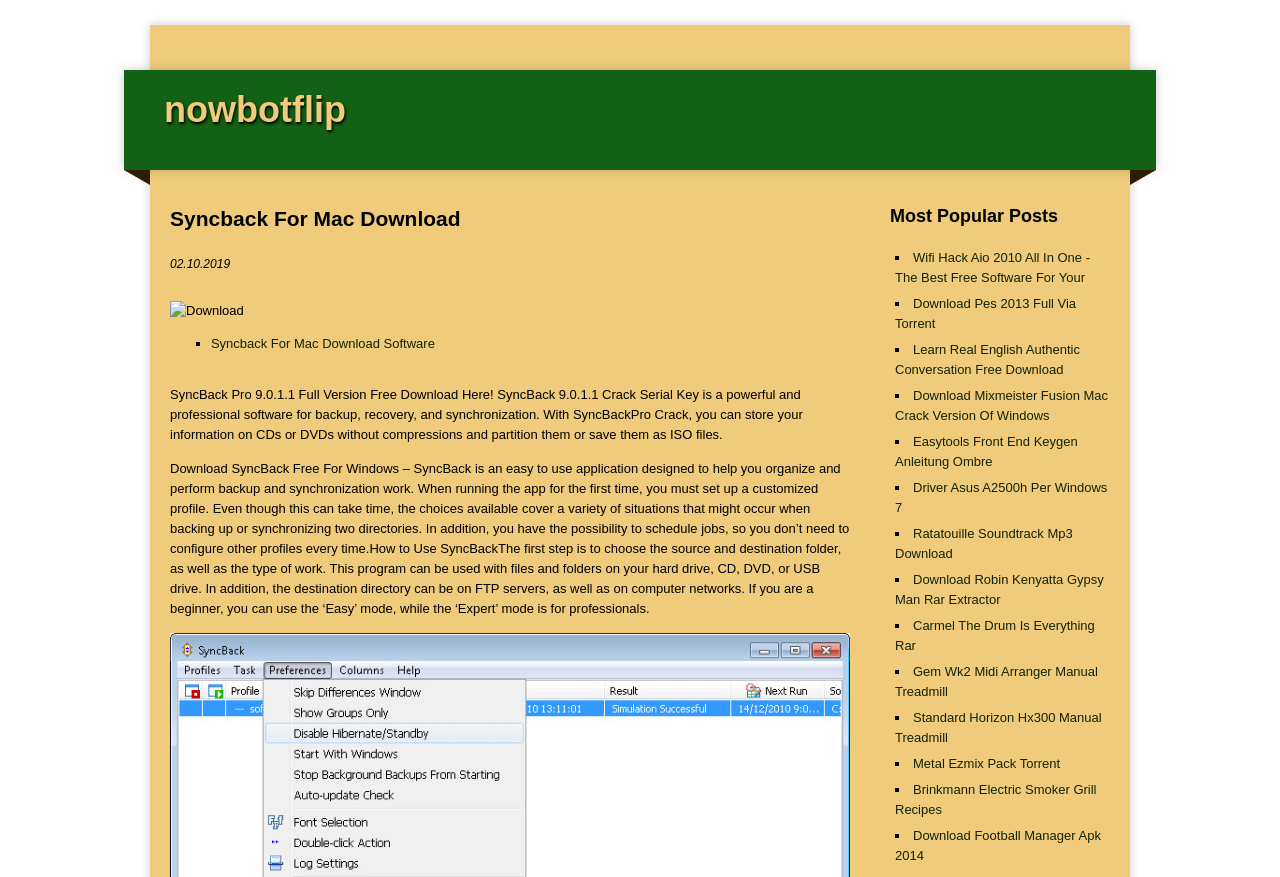Using a single word or phrase, answer the following question: 
What type of files can be used with SyncBack?

Files and folders